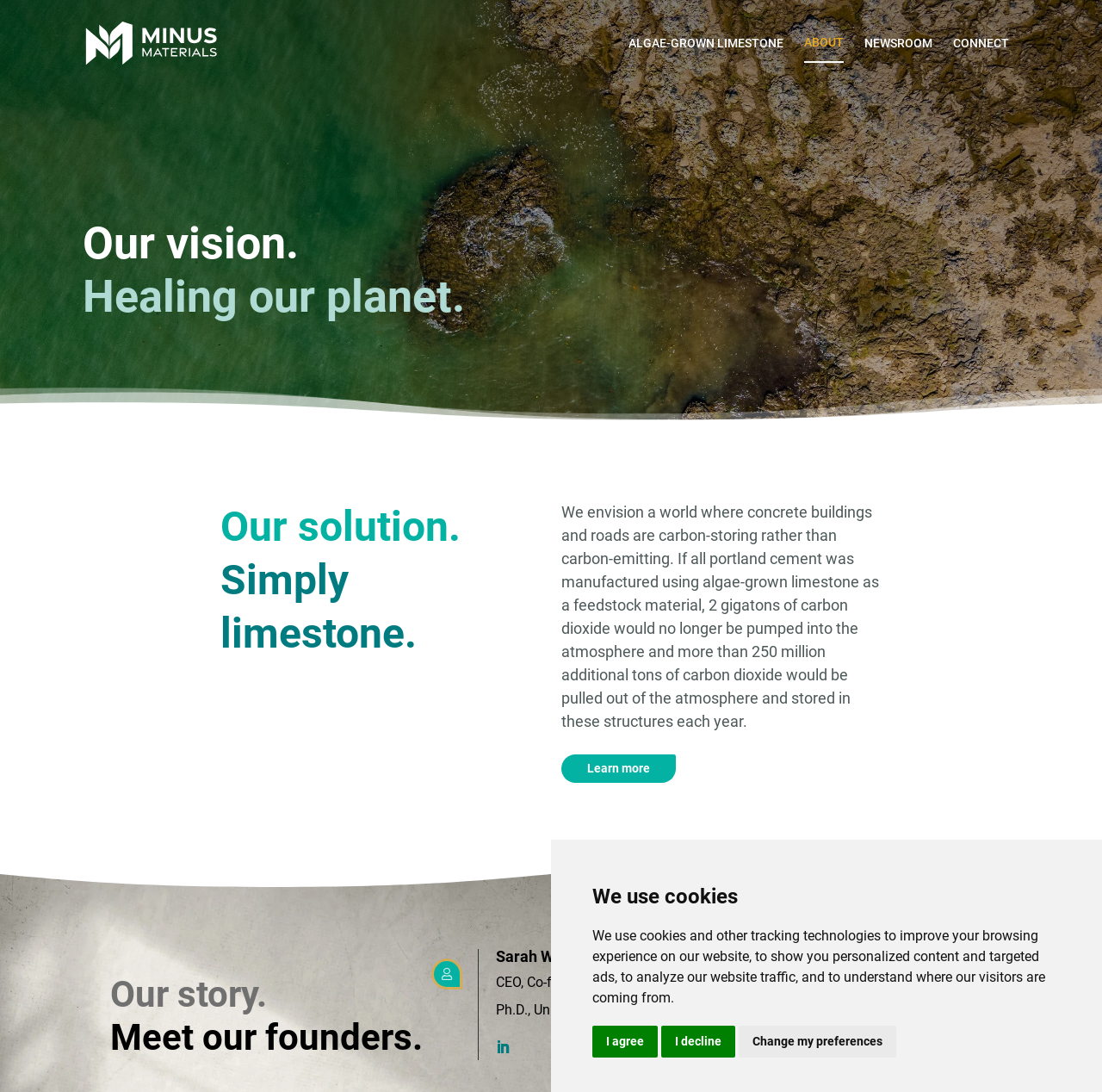What is the company's vision?
Refer to the image and respond with a one-word or short-phrase answer.

Healing our planet